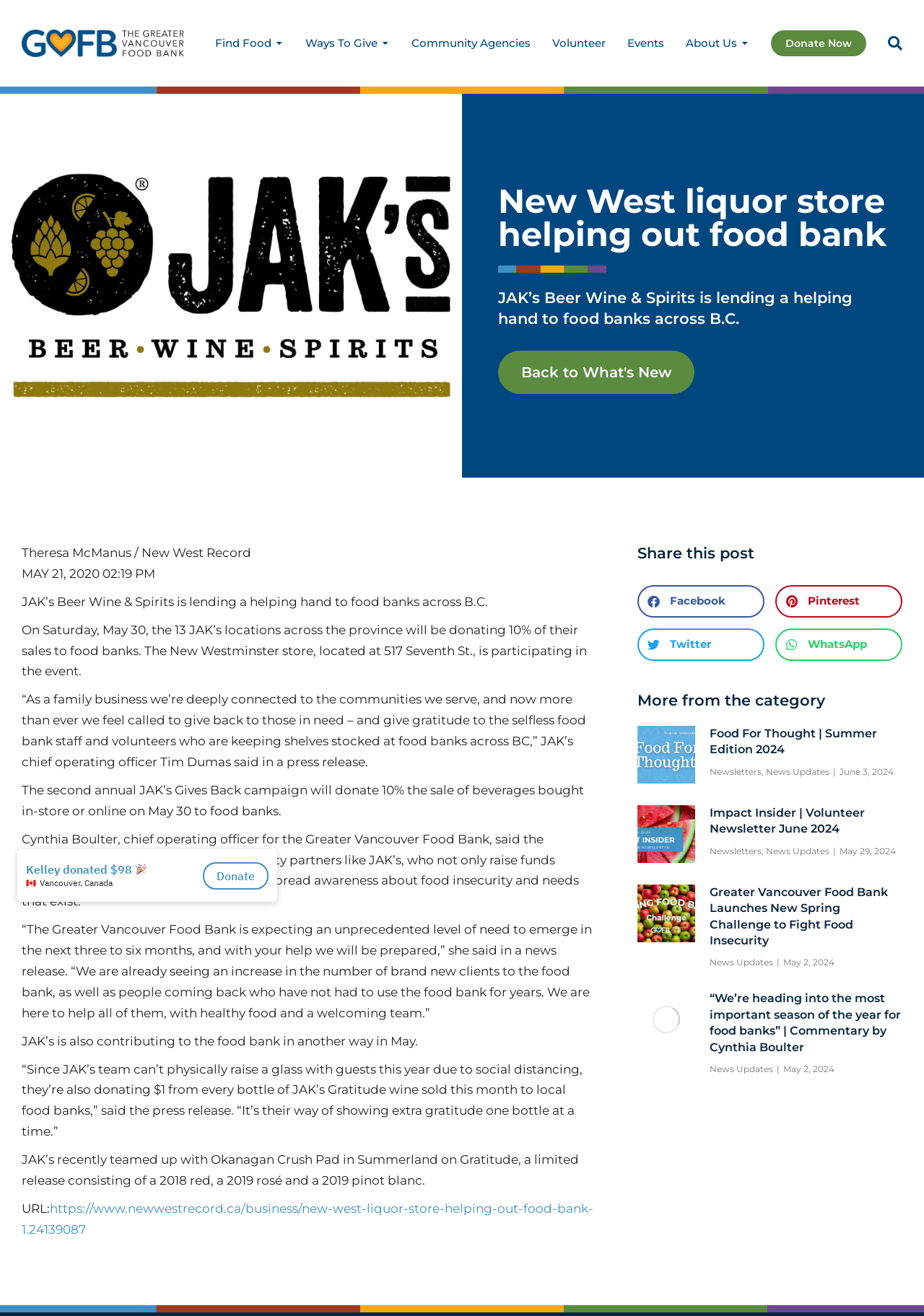Identify the bounding box coordinates for the element that needs to be clicked to fulfill this instruction: "Read 'Food For Thought | Summer Edition 2024'". Provide the coordinates in the format of four float numbers between 0 and 1: [left, top, right, bottom].

[0.768, 0.551, 0.977, 0.576]